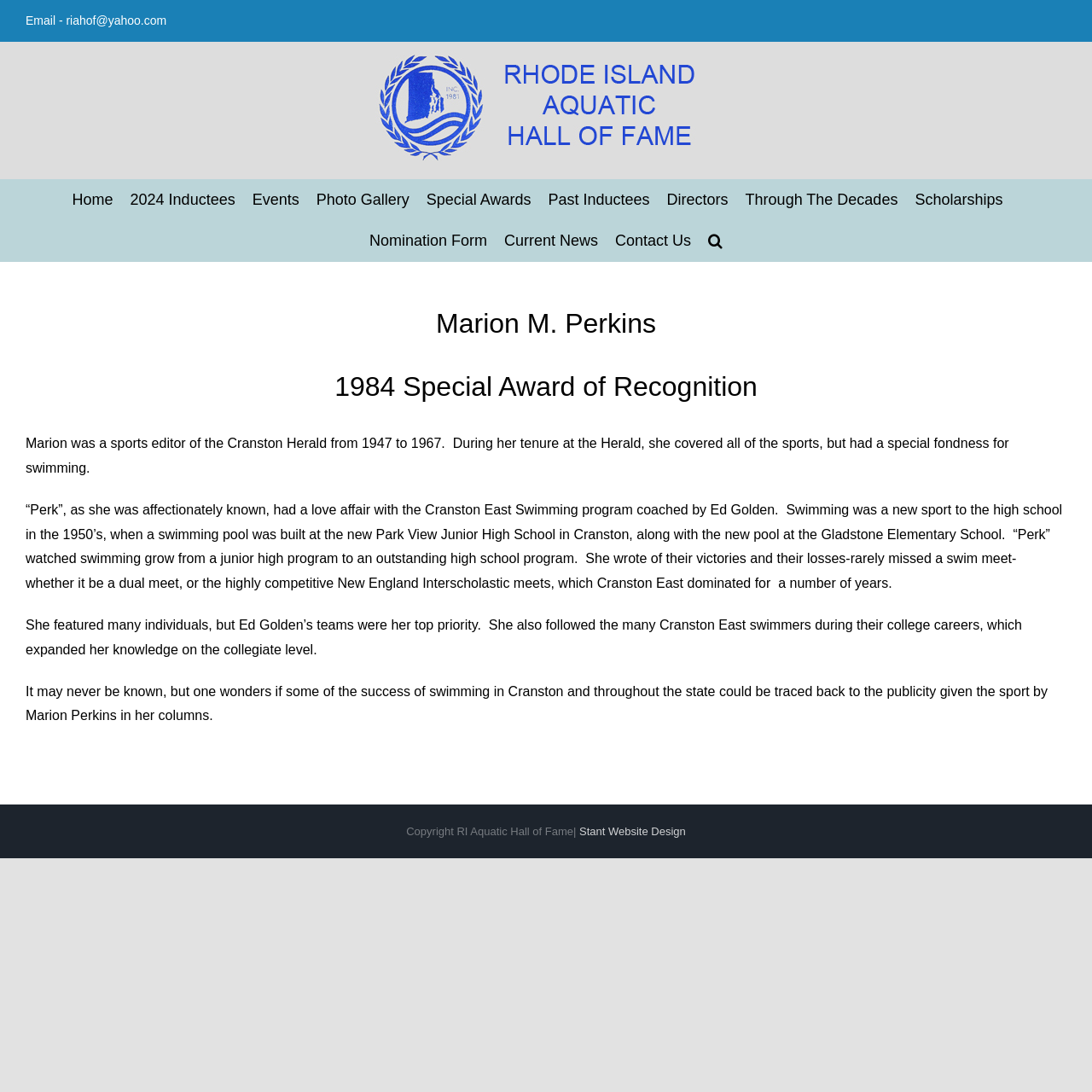Provide a short, one-word or phrase answer to the question below:
What is the name of the school where a swimming pool was built?

Park View Junior High School